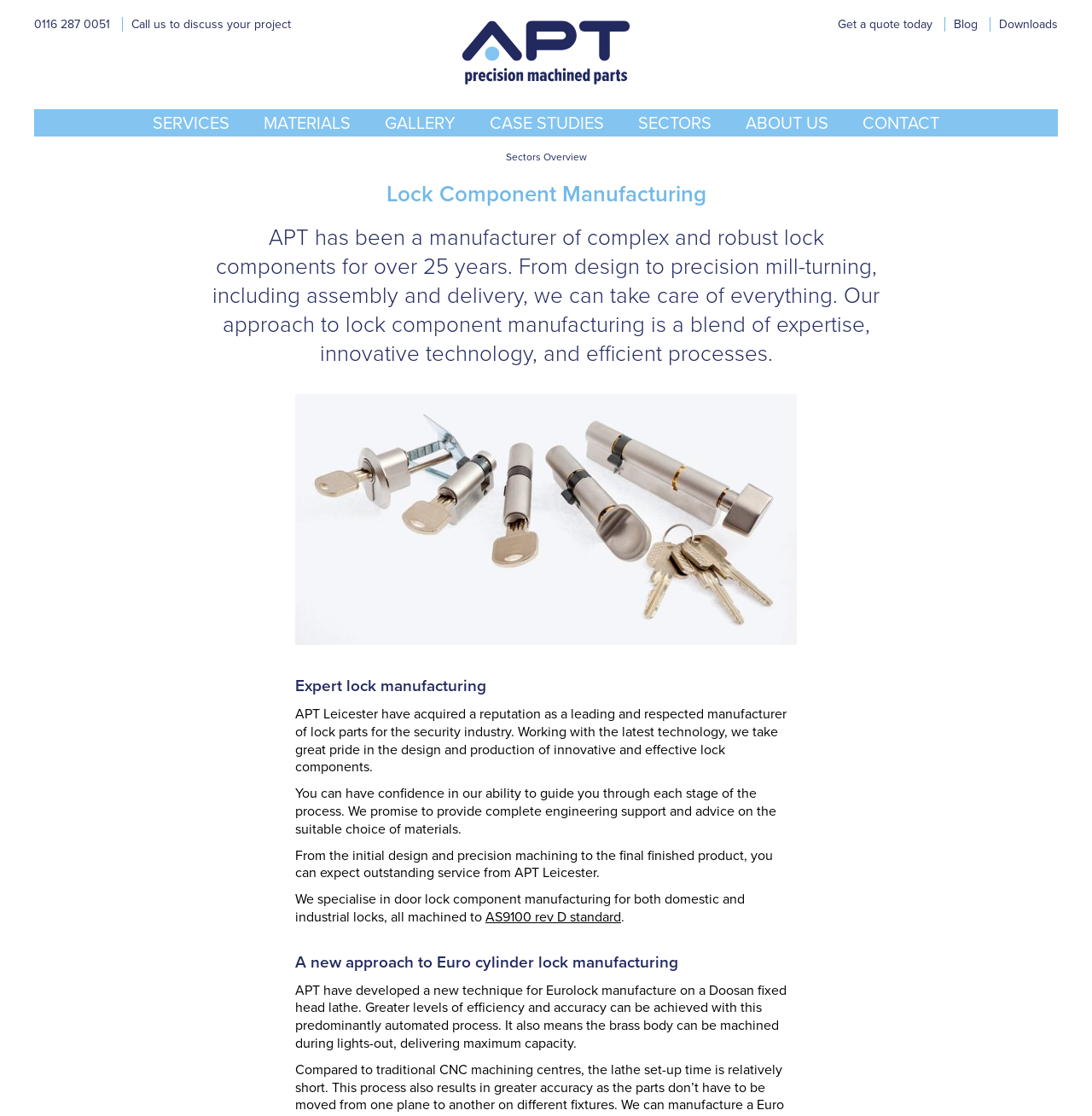Identify the first-level heading on the webpage and generate its text content.

Lock Component Manufacturing